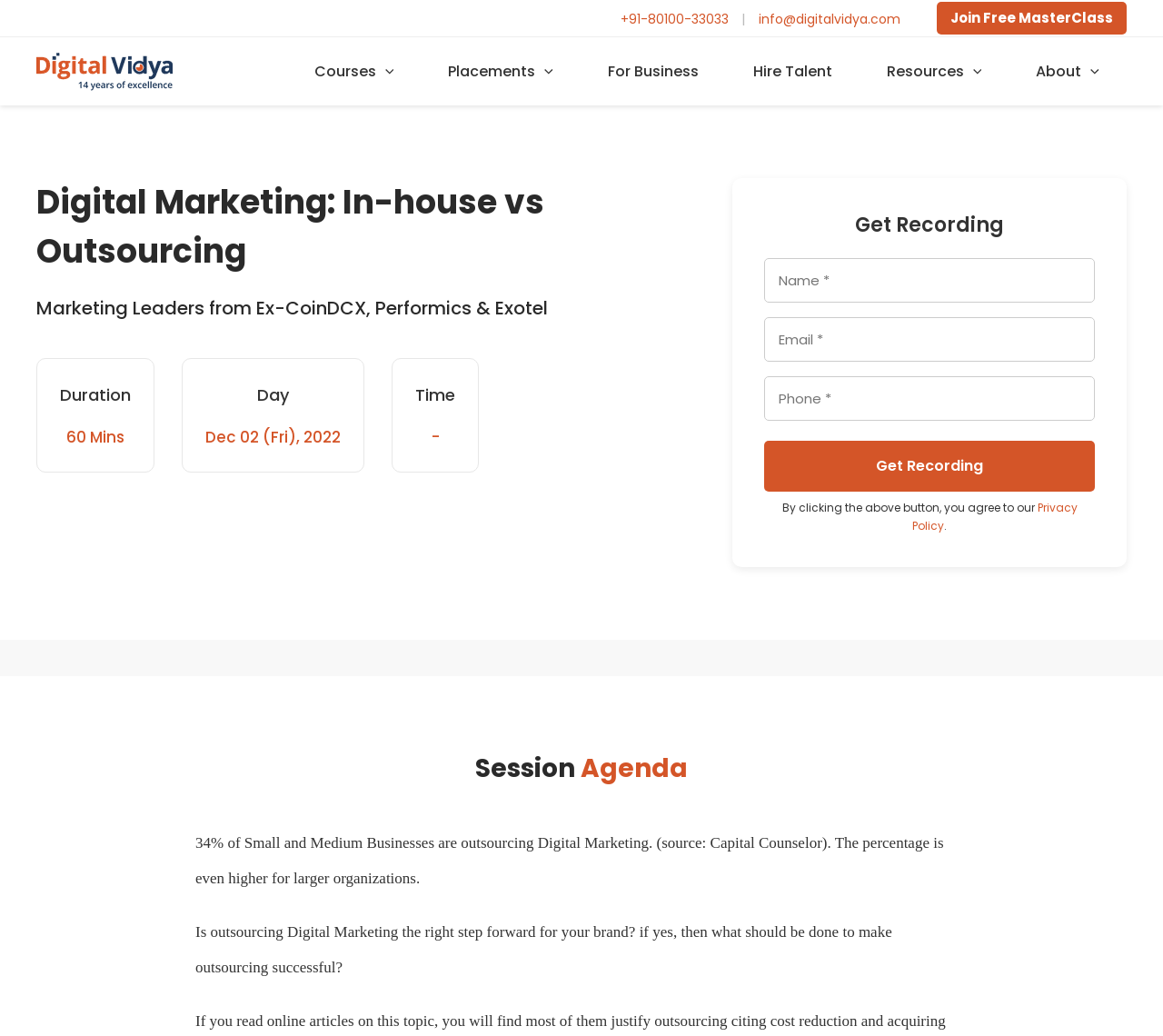Can you look at the image and give a comprehensive answer to the question:
What is the topic of the panel discussion?

The topic of the panel discussion can be inferred from the heading 'Digital Marketing: In-house vs Outsourcing' and the context of the webpage, which suggests that the discussion is about the pros and cons of outsourcing digital marketing for a brand.